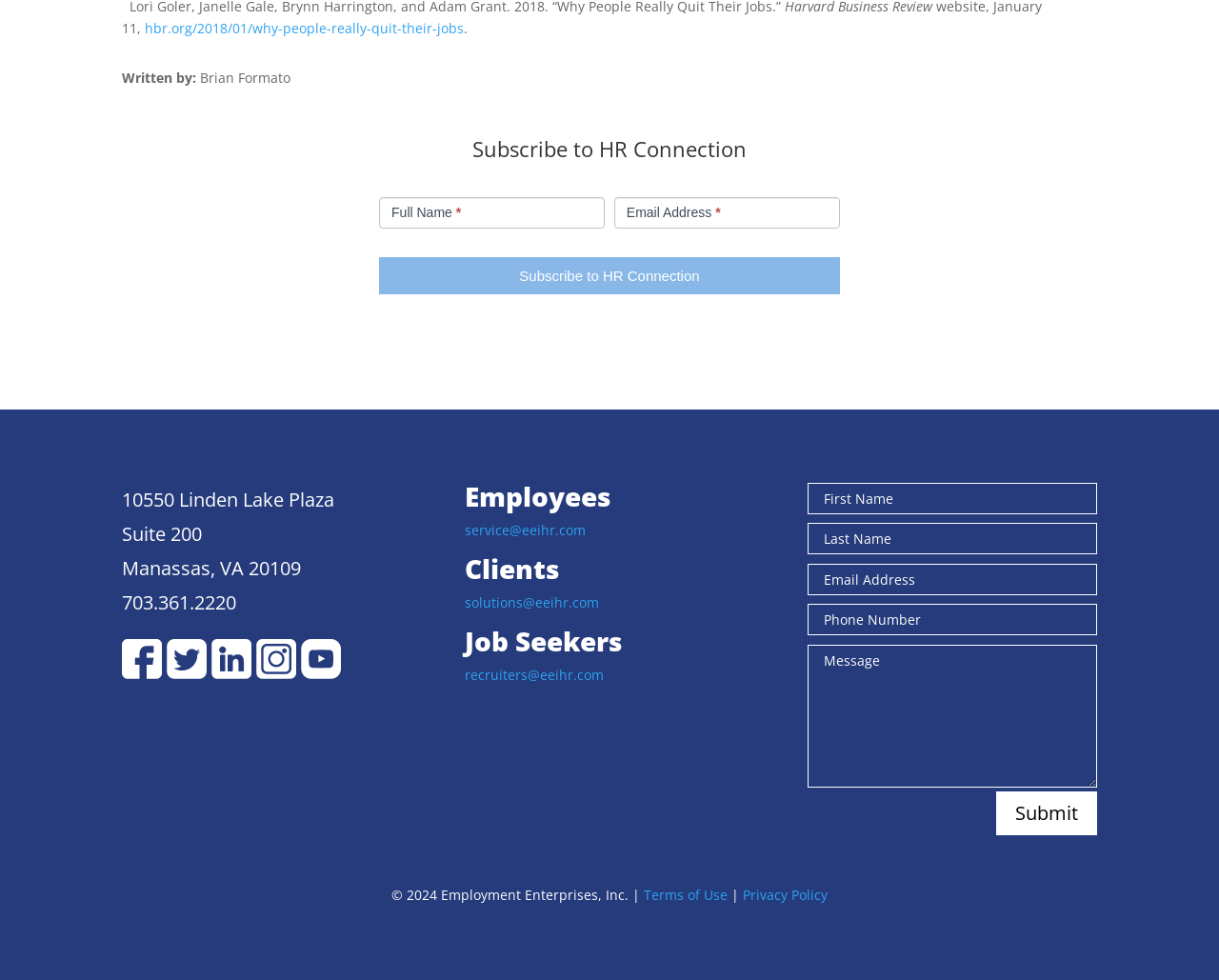Please locate the bounding box coordinates of the element that should be clicked to achieve the given instruction: "Subscribe to HR Connection".

[0.311, 0.262, 0.689, 0.3]